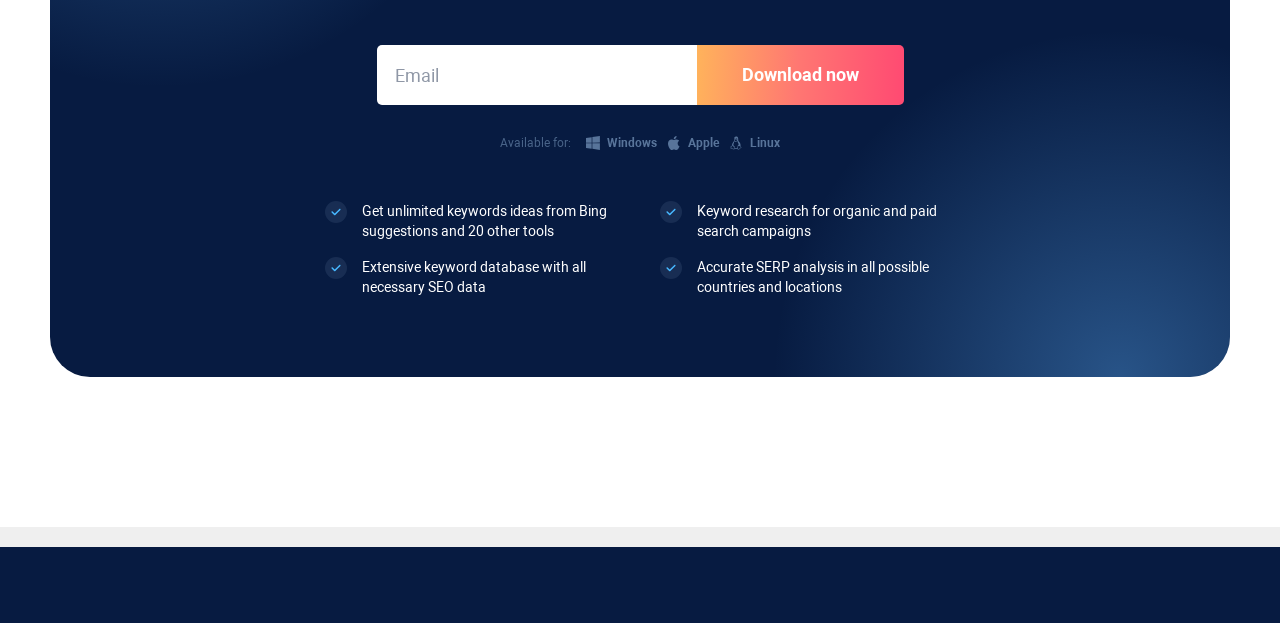Given the element description, predict the bounding box coordinates in the format (top-left x, top-left y, bottom-right x, bottom-right y). Make sure all values are between 0 and 1. Here is the element description: SEO Software

[0.117, 0.865, 0.184, 0.891]